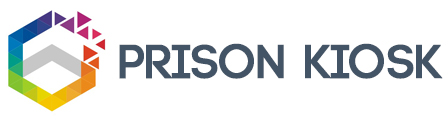With reference to the screenshot, provide a detailed response to the question below:
What color is the typography of the text 'PRISON KIOSK'?

The caption states that the text 'PRISON KIOSK' is displayed in bold, dark gray typography, emphasizing clarity and professionalism.